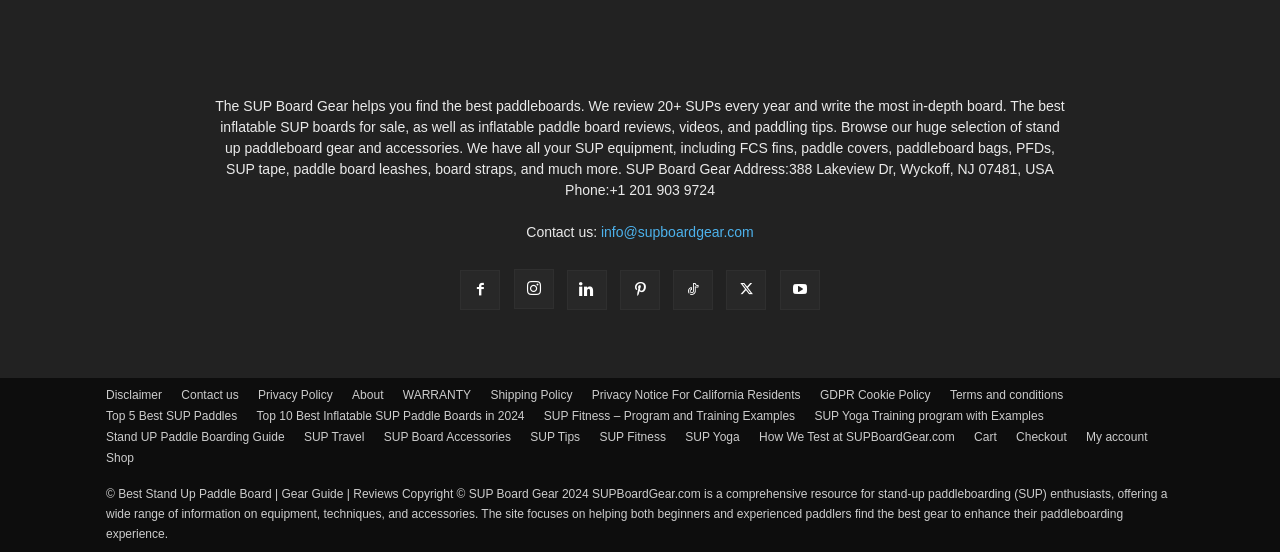Identify the bounding box coordinates of the clickable section necessary to follow the following instruction: "View the 'WHO WERE THE SPIES?' page". The coordinates should be presented as four float numbers from 0 to 1, i.e., [left, top, right, bottom].

None